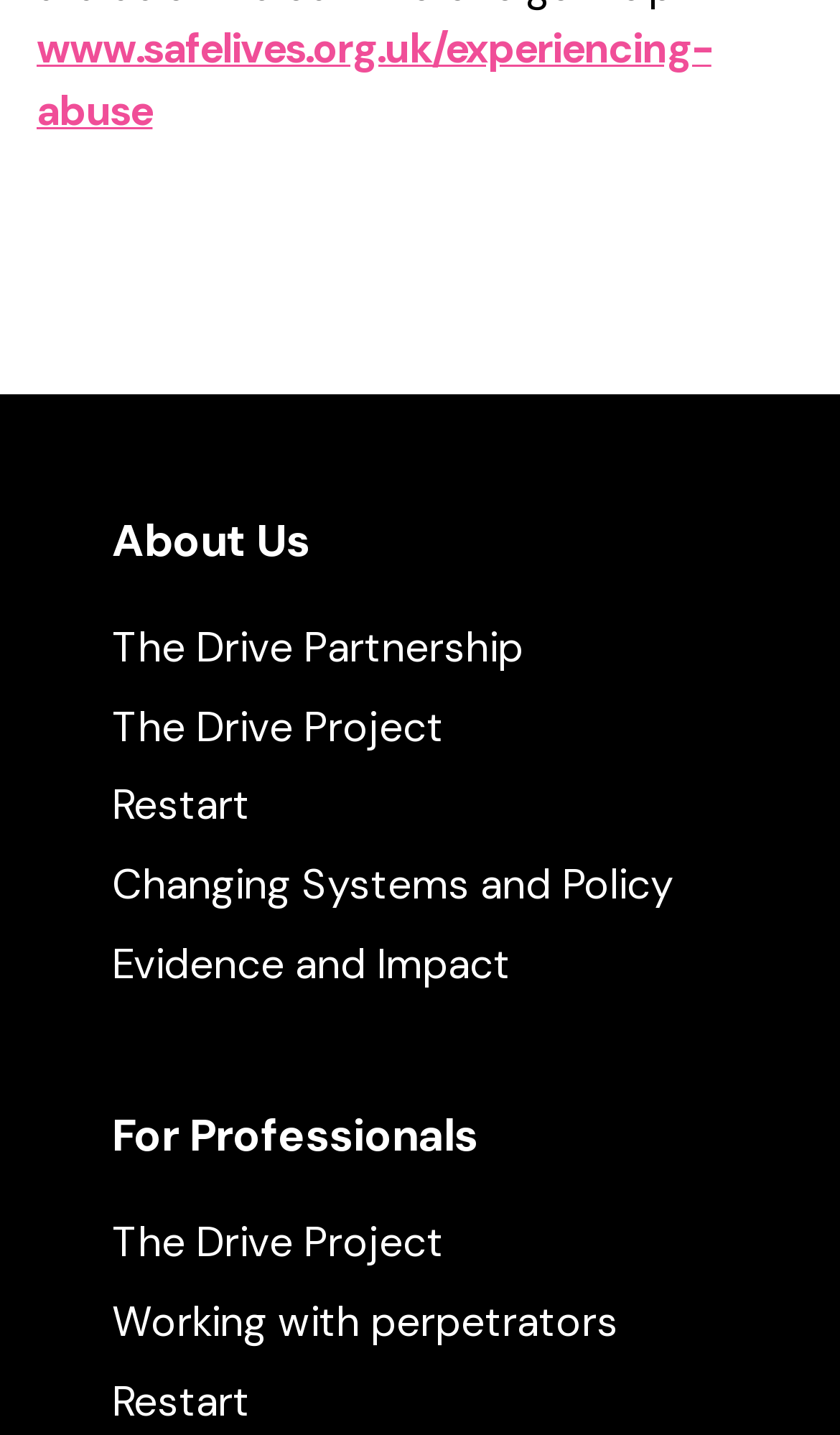Locate the bounding box of the UI element described by: "Restart" in the given webpage screenshot.

[0.133, 0.541, 0.867, 0.584]